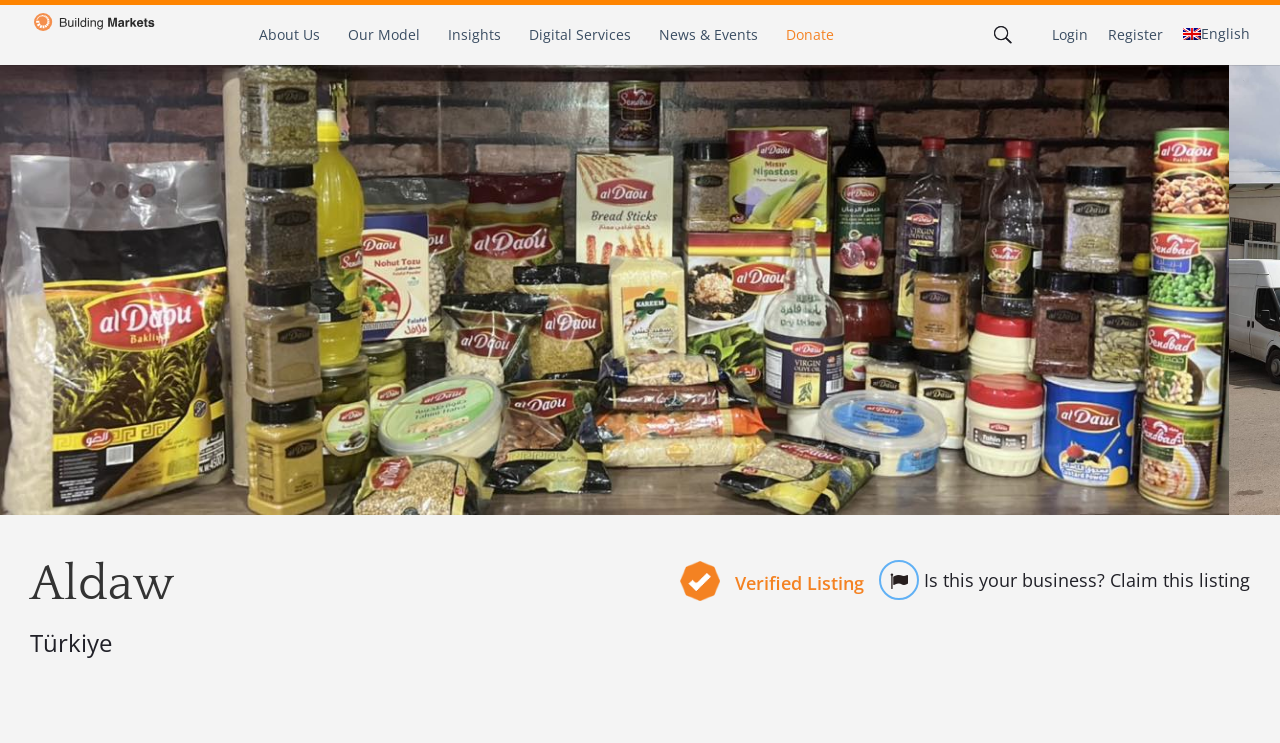Reply to the question with a single word or phrase:
What is the language of the website?

English